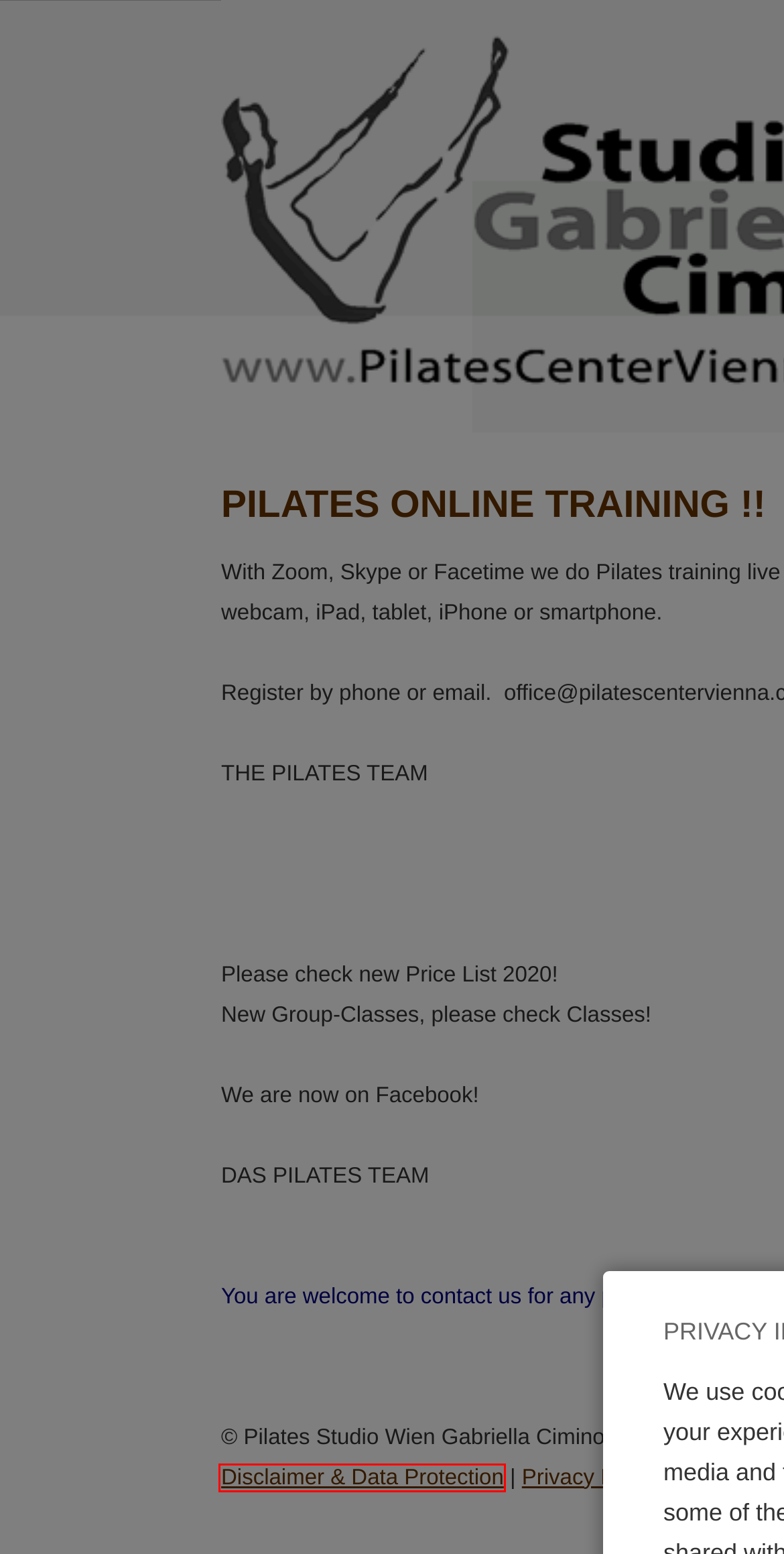You have a screenshot showing a webpage with a red bounding box around a UI element. Choose the webpage description that best matches the new page after clicking the highlighted element. Here are the options:
A. Pilates Center Vienna Studio Gabriella Cimino - Price List
B. Pilates Center Vienna Studio Gabriella Cimino - News
C. Pilates Center Vienna Studio Gabriella Cimino - What is Pilates
D. Celebrities in Pilates Center Vienna
E. Pilates Center Vienna Studio Gabriella Cimino - Disclaimer & Data Protection
F. Pilates Center Vienna Studio Gabriella Cimino - Imprint
G. Pilates Center Vienna Studio Gabriella Cimino - Privacy Policy
H. Pilates Center Vienna Studio Gabriella Cimino

E